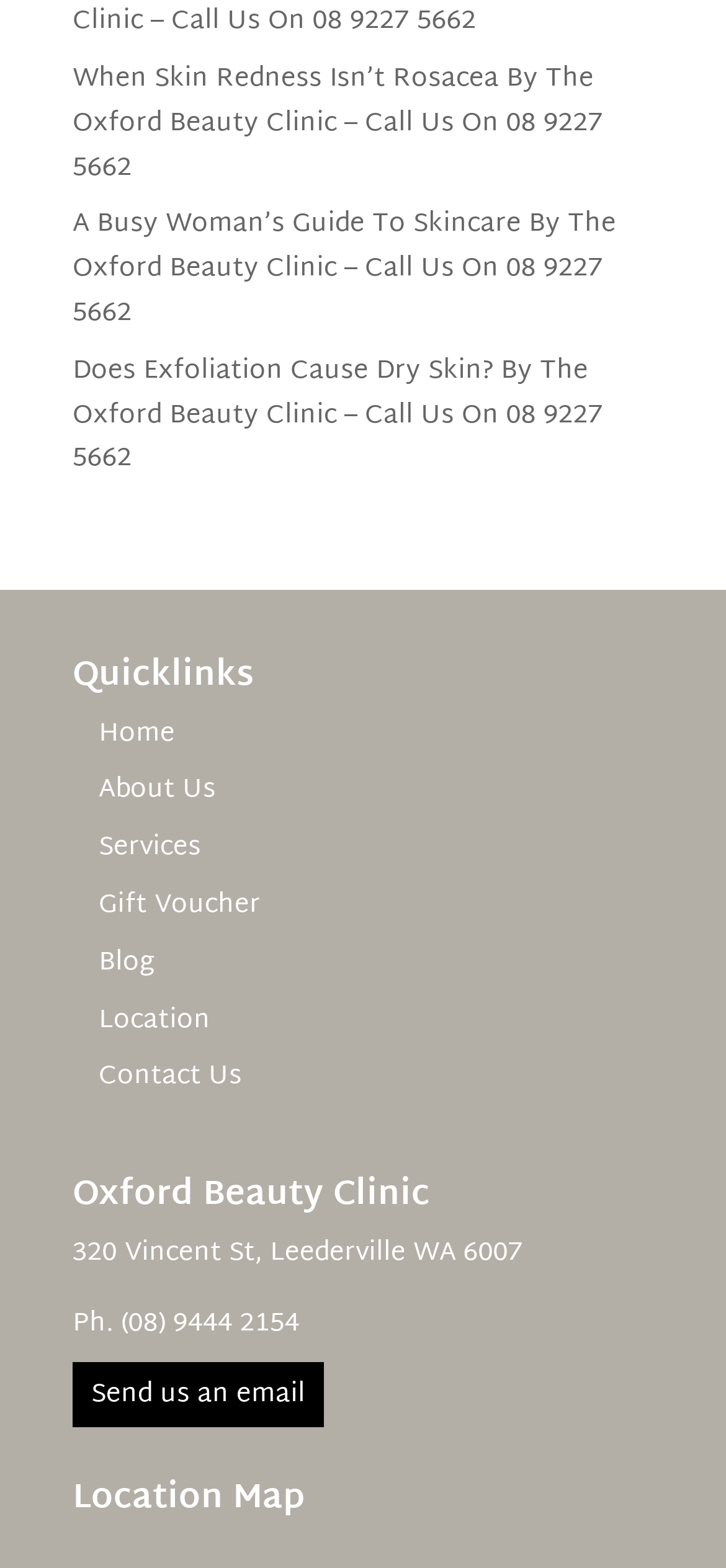Find the bounding box coordinates of the clickable area required to complete the following action: "Send an email to the clinic".

[0.1, 0.868, 0.446, 0.91]